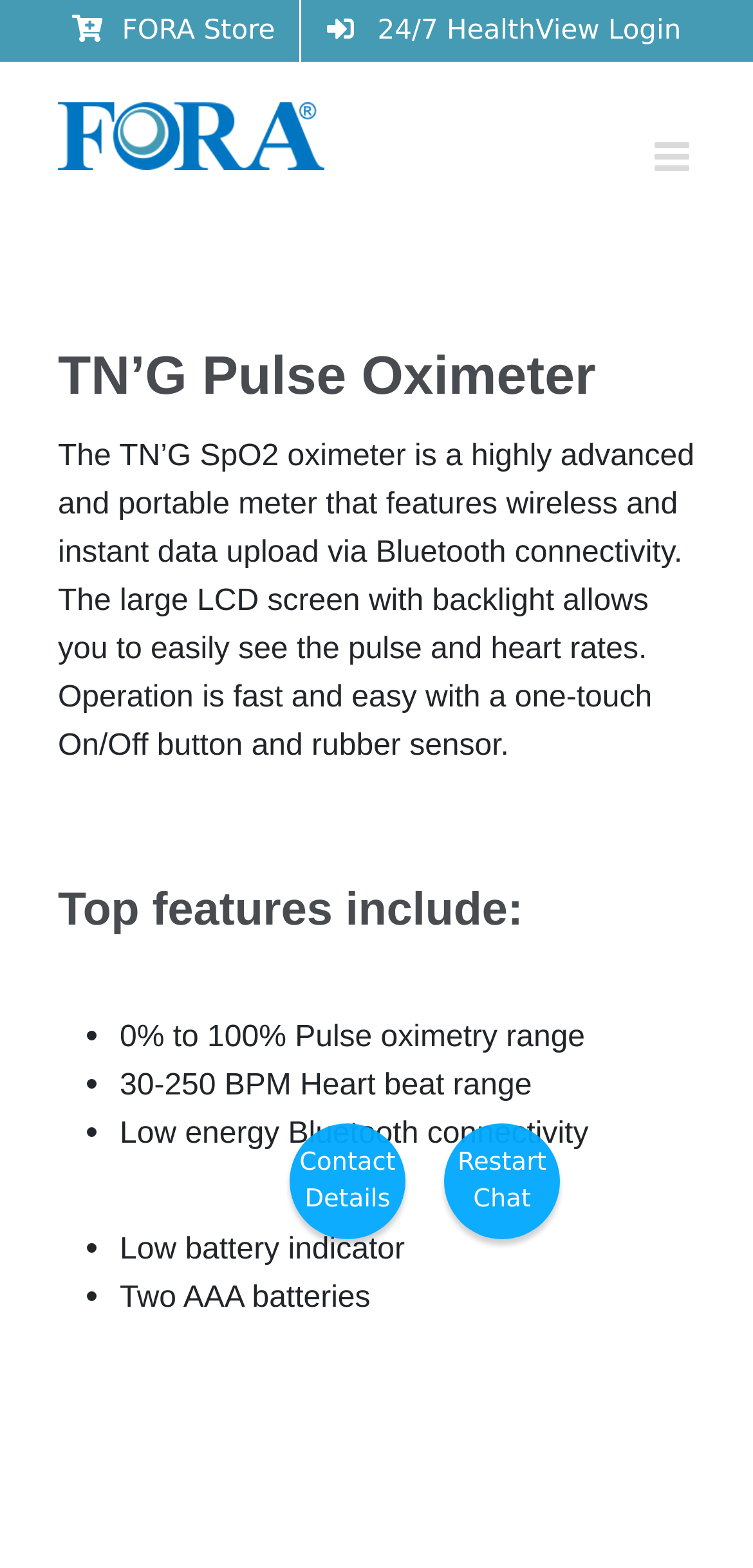Please give a short response to the question using one word or a phrase:
What is the name of the product?

TN’G Pulse Oximeter